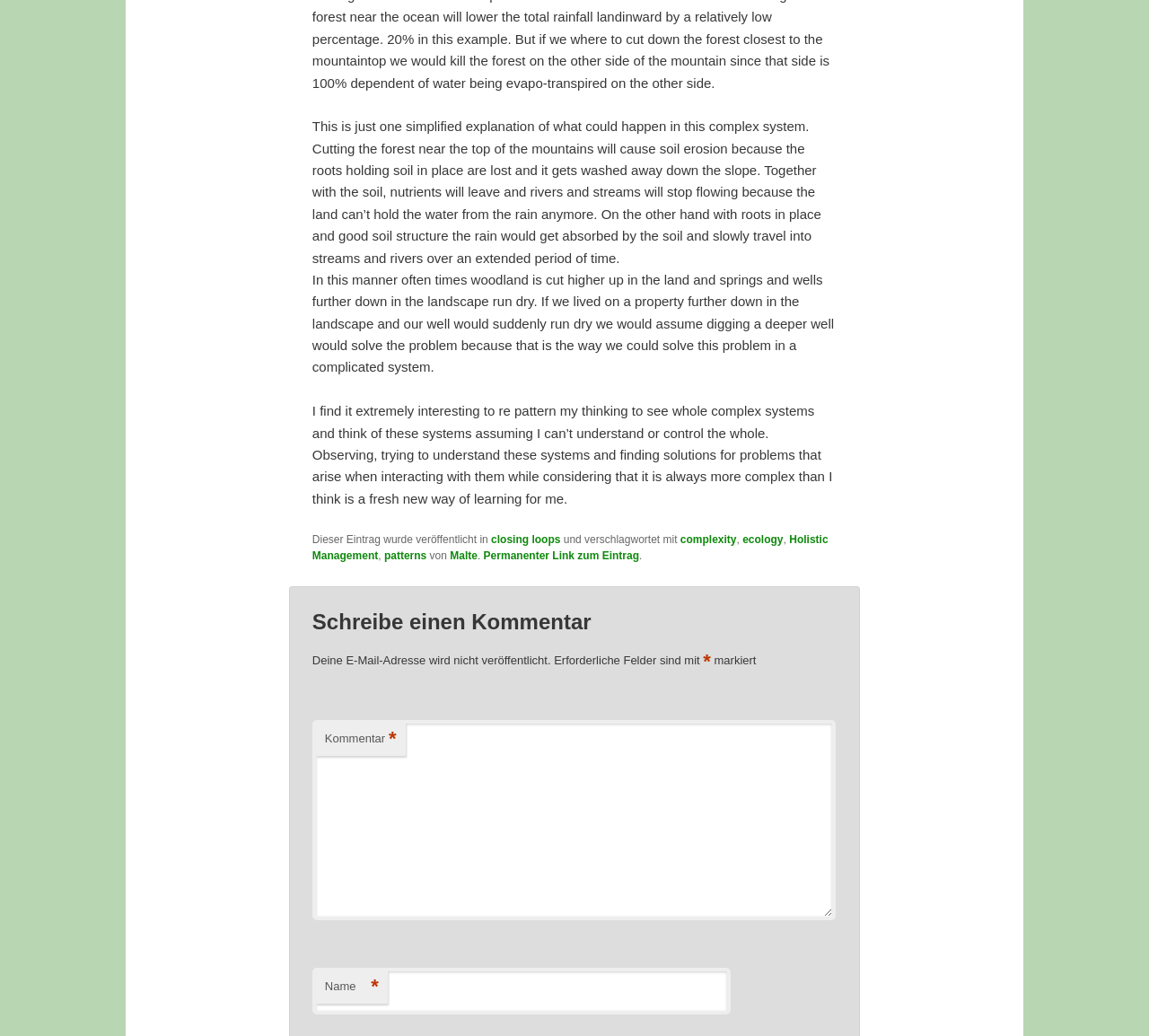Please identify the coordinates of the bounding box that should be clicked to fulfill this instruction: "Write a comment in the textbox".

[0.272, 0.695, 0.727, 0.888]